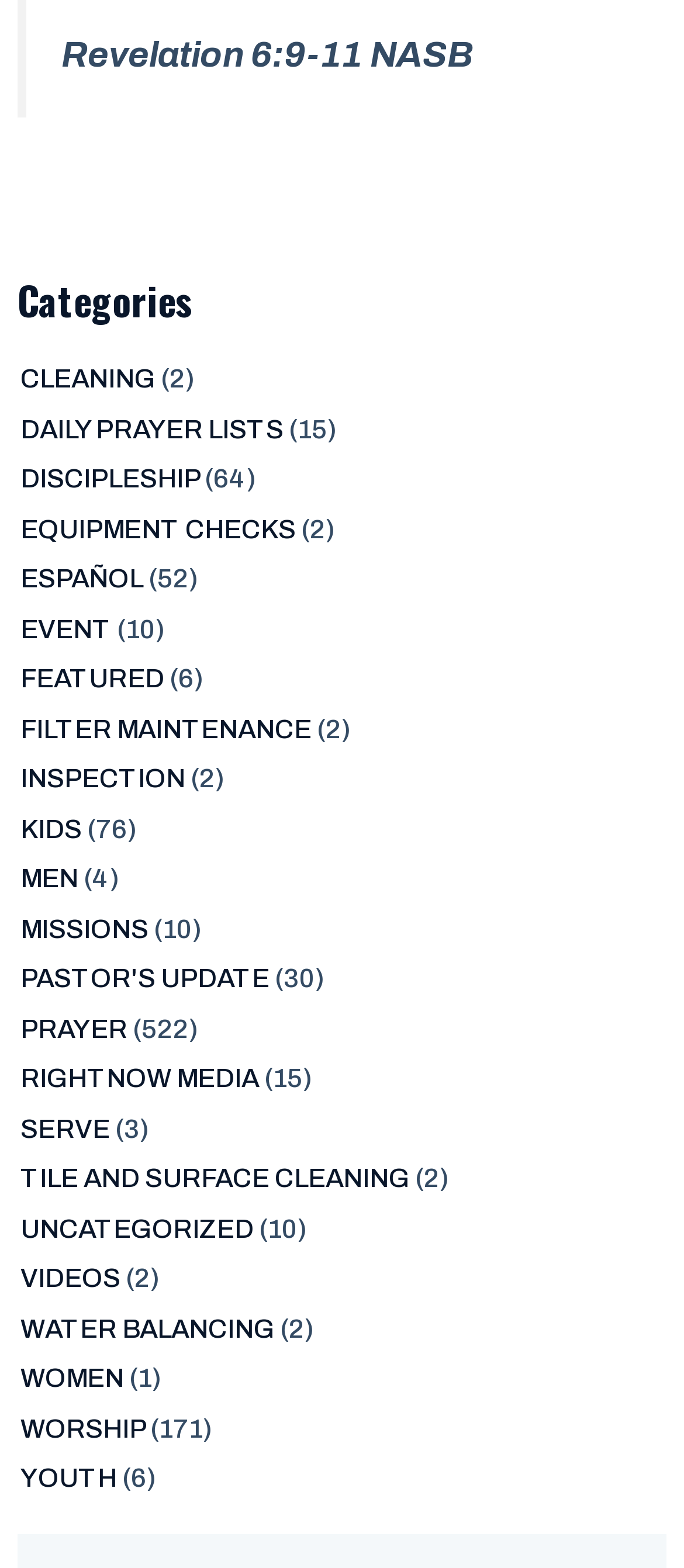Please mark the bounding box coordinates of the area that should be clicked to carry out the instruction: "Watch VIDEOS".

[0.029, 0.807, 0.176, 0.825]